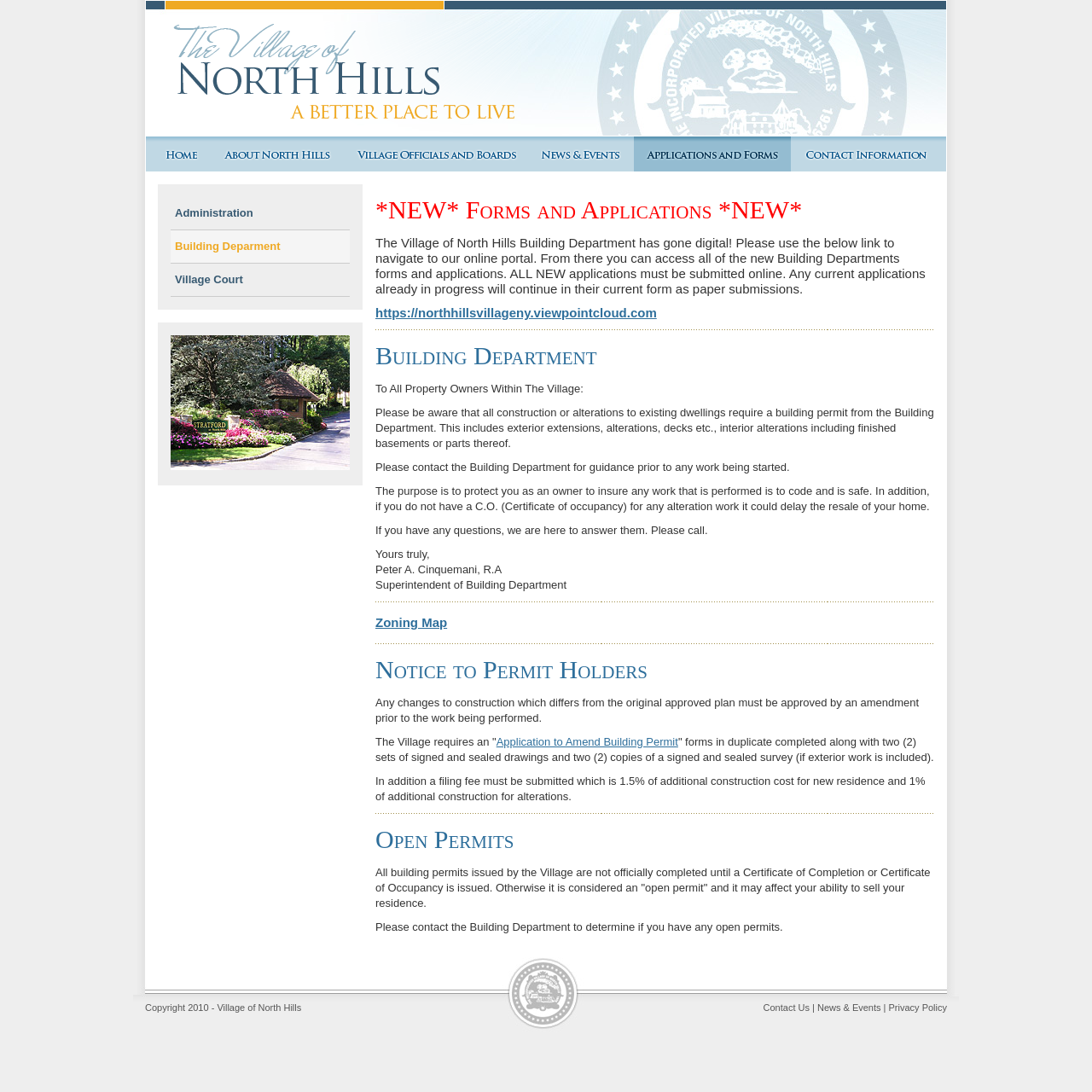Analyze the image and deliver a detailed answer to the question: Who is the Superintendent of Building Department?

The Superintendent of Building Department is Peter A. Cinquemani, R.A, as stated in the text 'Yours truly, Peter A. Cinquemani, R.A Superintendent of Building Department'.